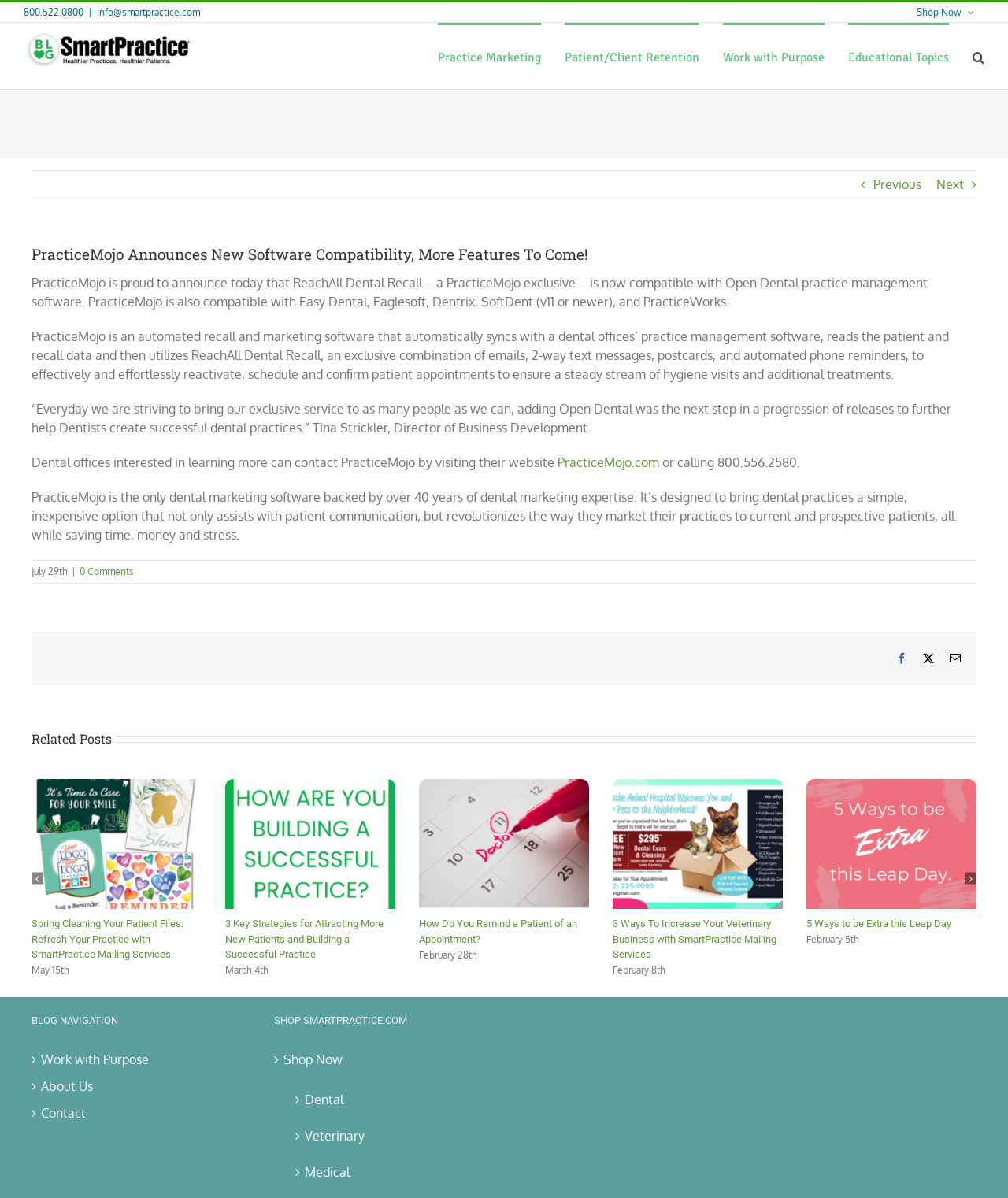How many related posts are shown at the bottom of the page?
Please respond to the question with a detailed and thorough explanation.

I found the number of related posts by counting the group elements with the class 'group' inside the generic element with the bounding box coordinates [0.031, 0.645, 0.969, 0.822].